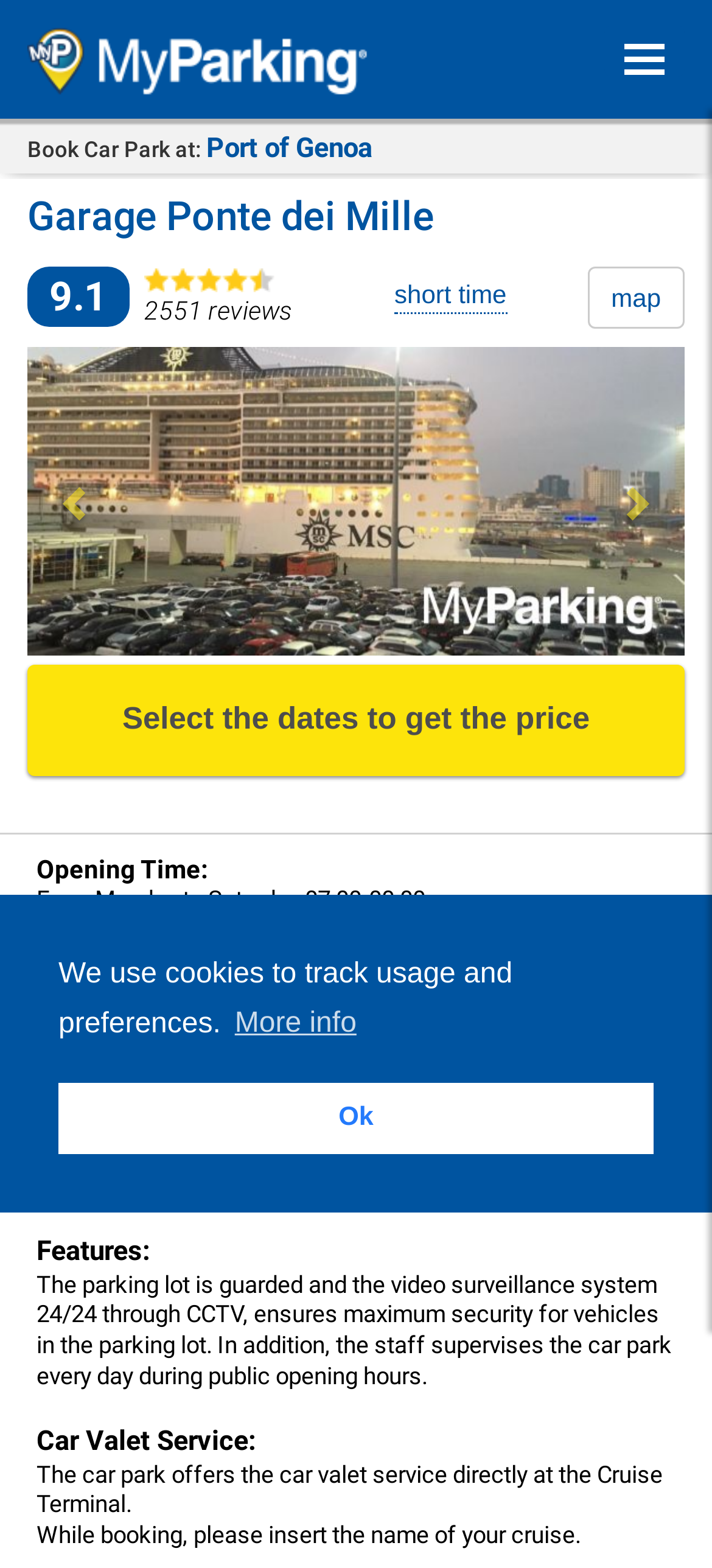What is the feature of the parking lot?
Answer the question with detailed information derived from the image.

I found the feature by looking at the layout table cell with the content 'The parking lot is guarded and the video surveillance system 24/24 through CCTV, ensures maximum security for vehicles in the parking lot.' which is located in the 'Features:' section.